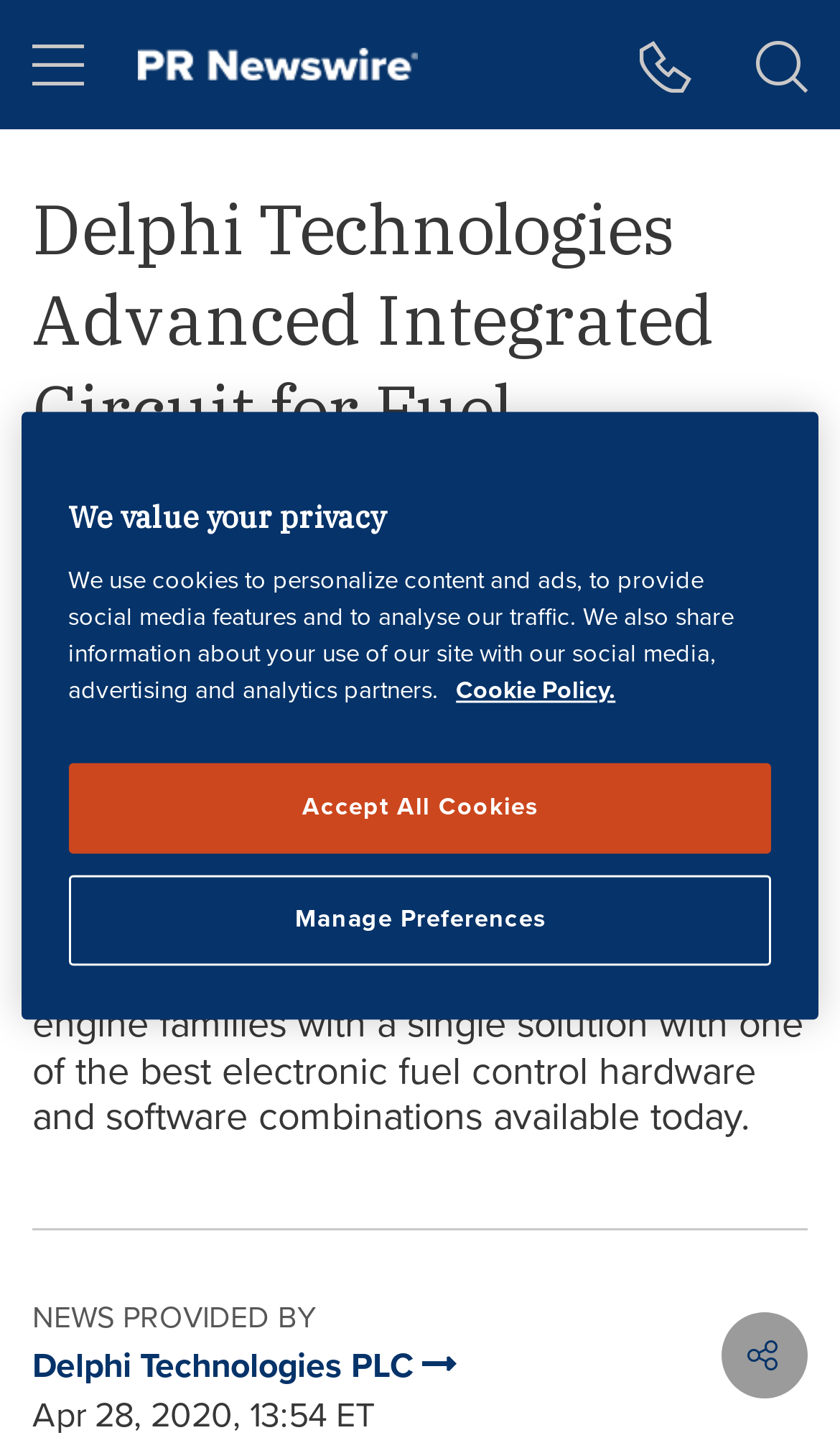Please provide a brief answer to the question using only one word or phrase: 
What is the name of the award won by Delphi Technologies?

PACE Award